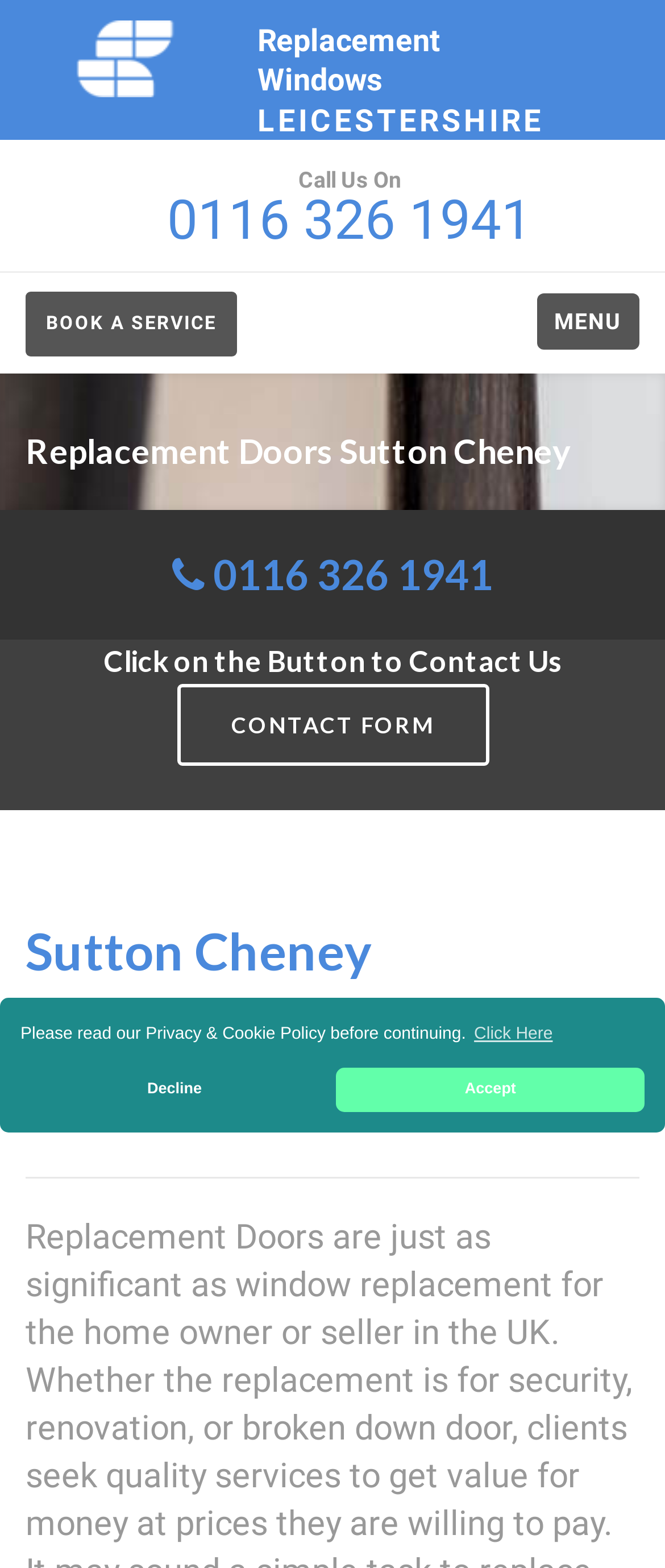Extract the primary header of the webpage and generate its text.

Replacement Doors Sutton Cheney